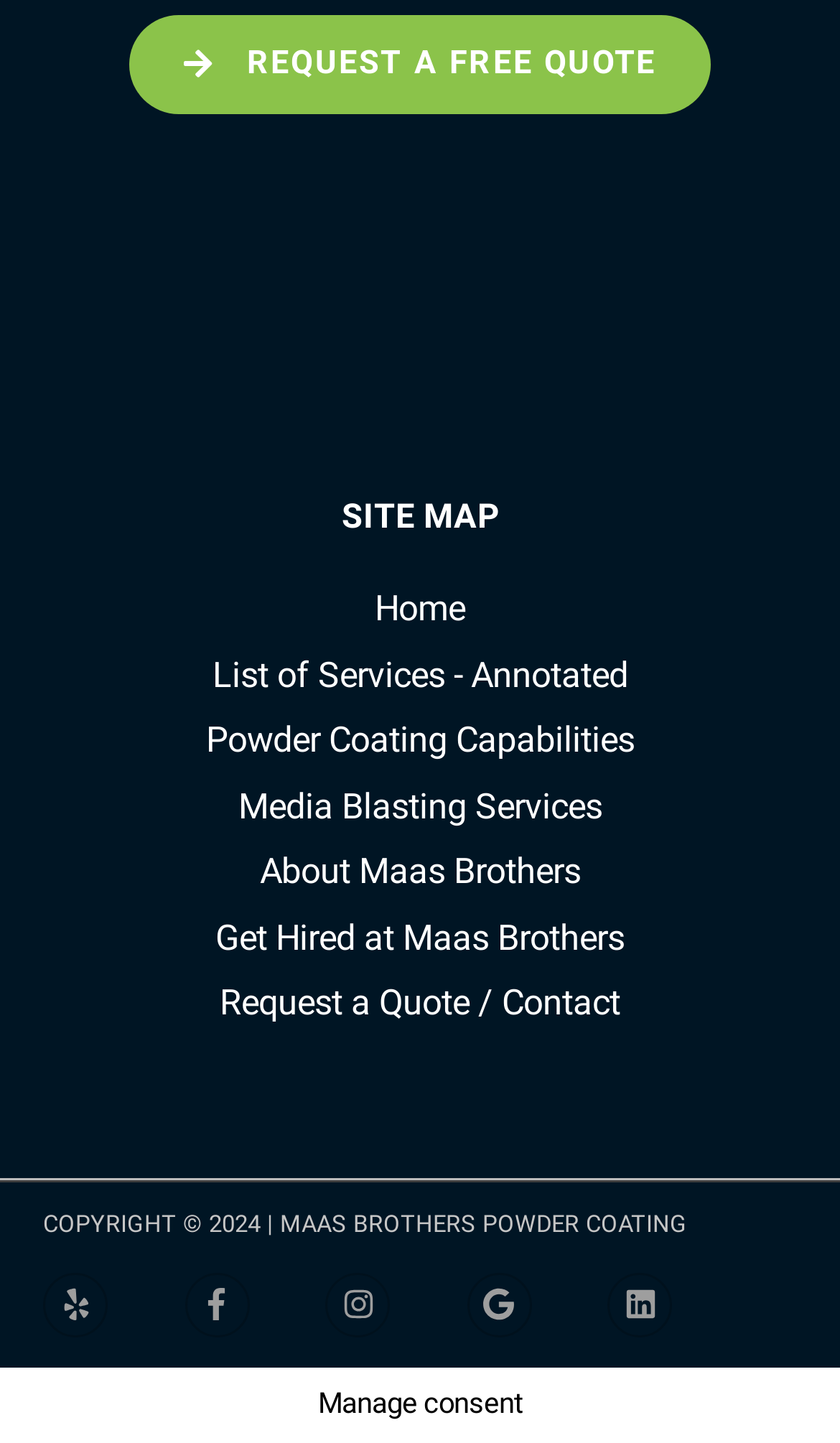Find the bounding box coordinates corresponding to the UI element with the description: "About Maas Brothers". The coordinates should be formatted as [left, top, right, bottom], with values as floats between 0 and 1.

[0.051, 0.582, 0.949, 0.628]